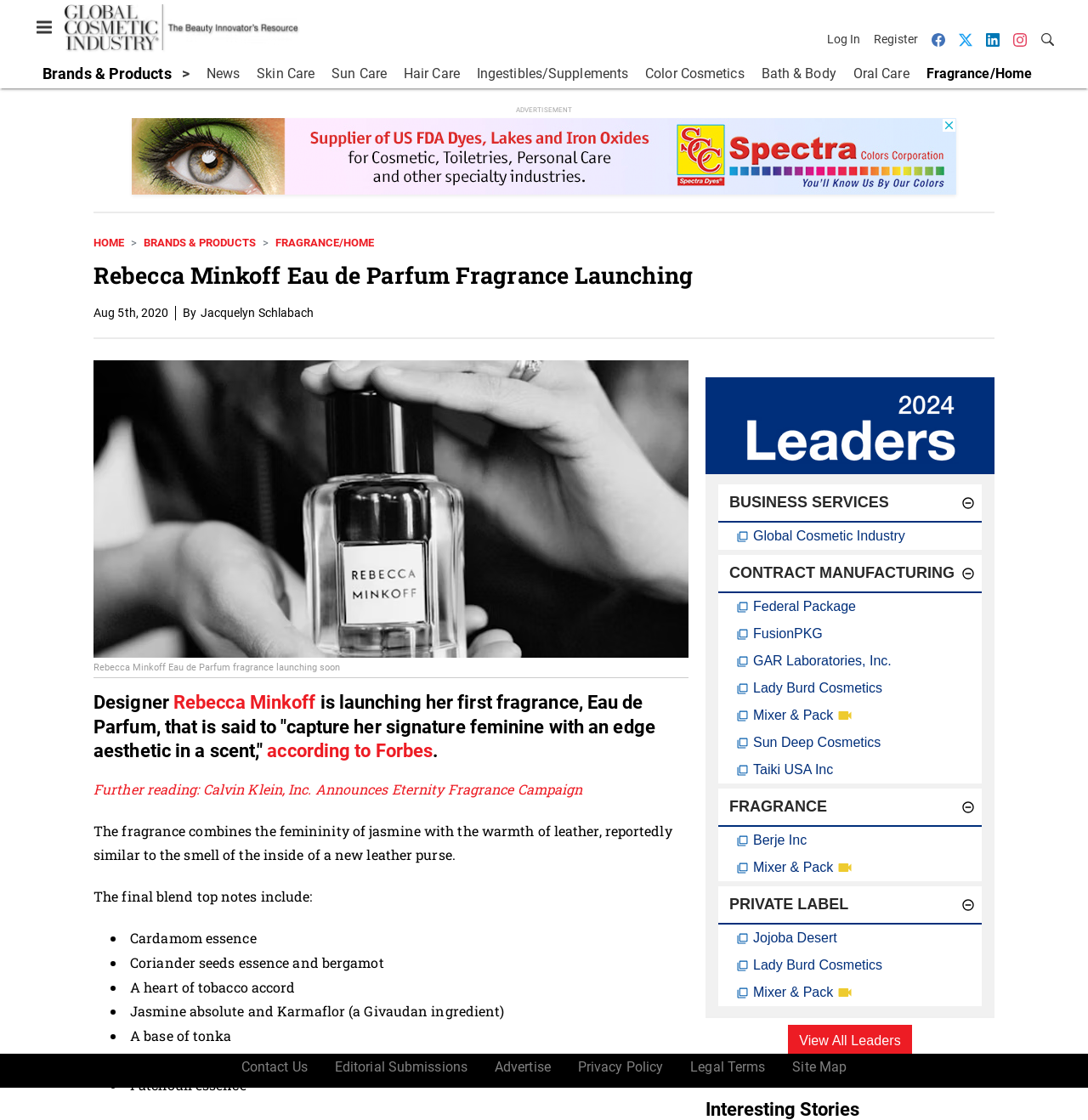Determine the bounding box coordinates of the section I need to click to execute the following instruction: "Read the 'Individual Counseling Insights' article". Provide the coordinates as four float numbers between 0 and 1, i.e., [left, top, right, bottom].

None